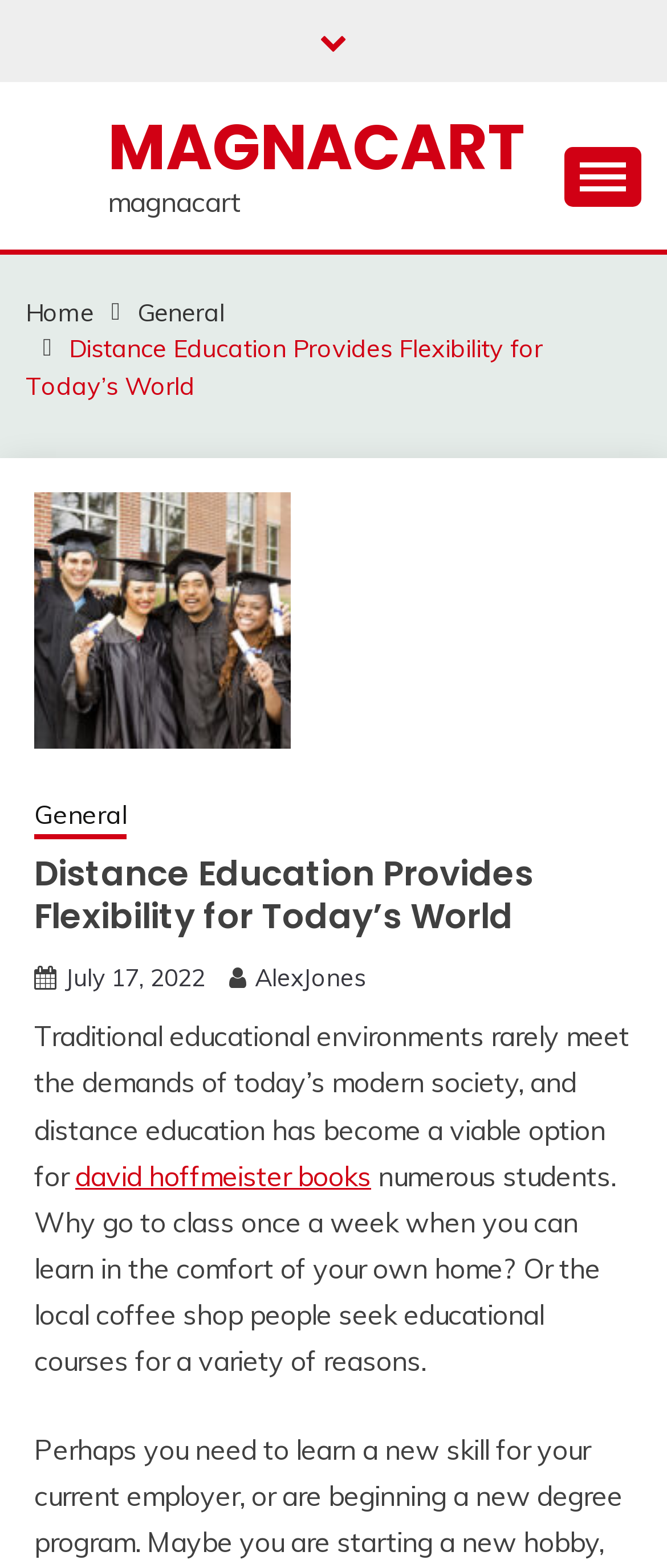Identify the bounding box for the described UI element. Provide the coordinates in (top-left x, top-left y, bottom-right x, bottom-right y) format with values ranging from 0 to 1: July 17, 2022July 17, 2022

[0.097, 0.614, 0.308, 0.633]